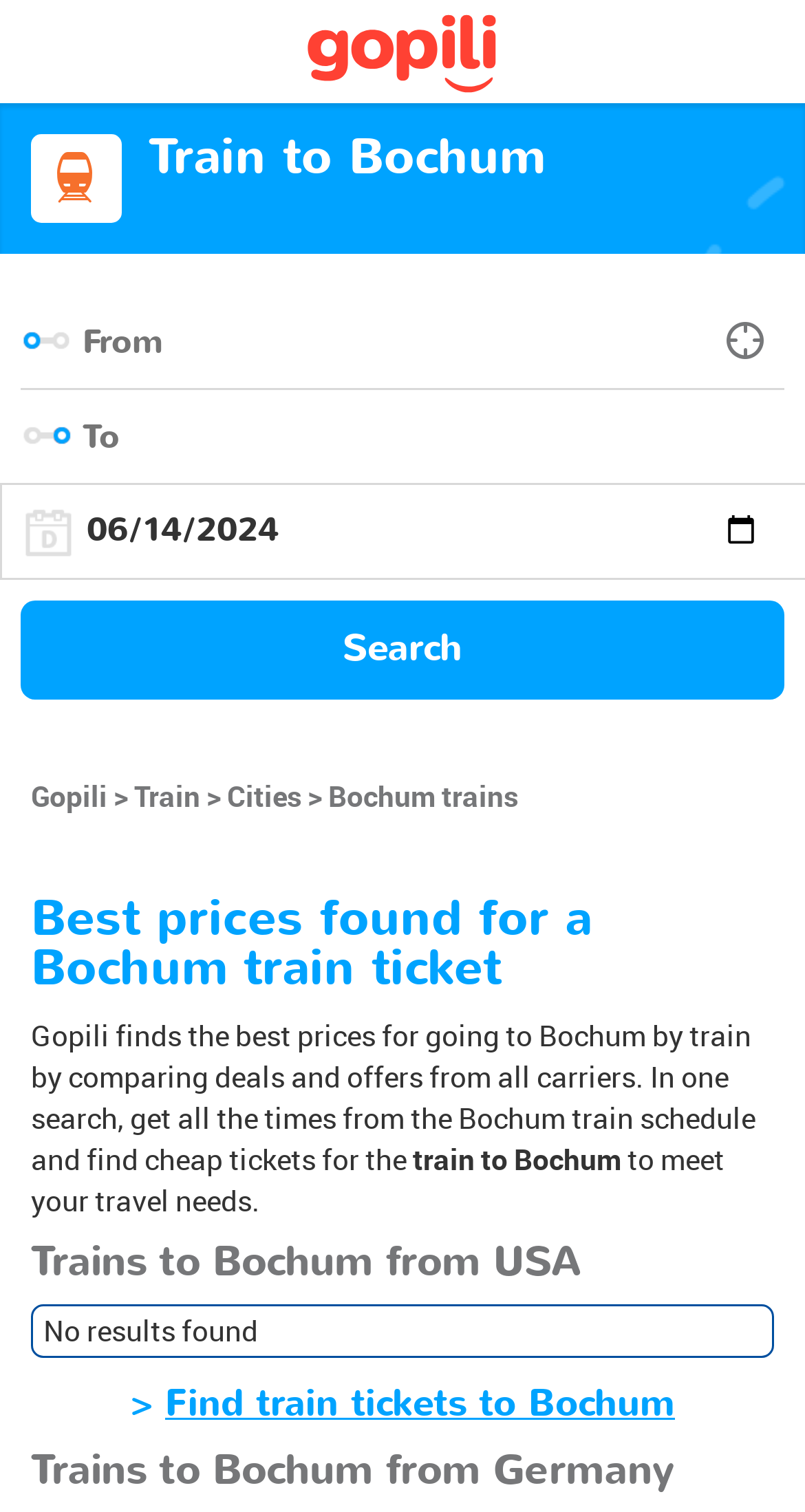Extract the bounding box coordinates for the described element: "input value="2024-06-14" aria-label="date" name="departure"". The coordinates should be represented as four float numbers between 0 and 1: [left, top, right, bottom].

[0.105, 0.32, 0.947, 0.381]